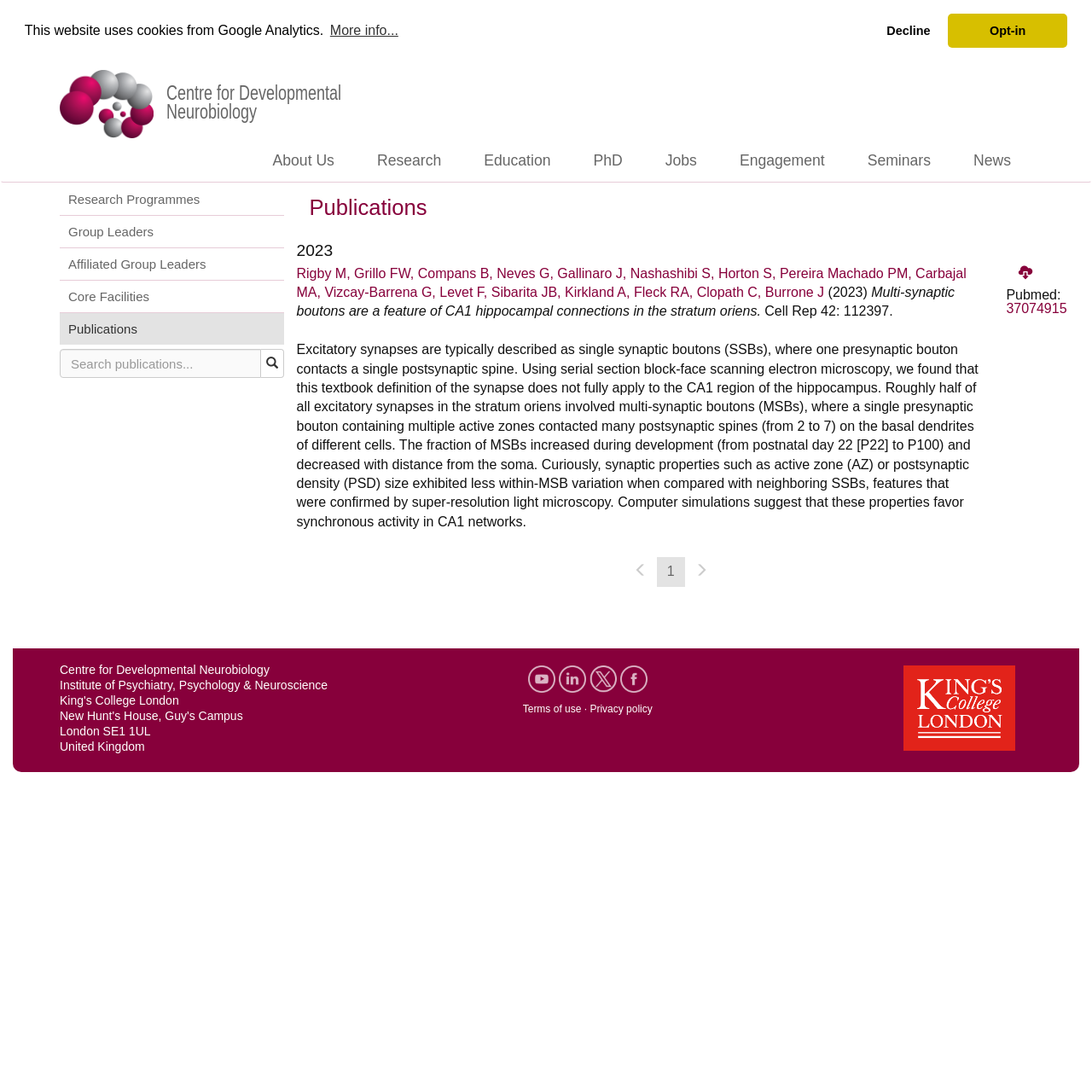Kindly provide the bounding box coordinates of the section you need to click on to fulfill the given instruction: "Read the publication by Rigby M et al".

[0.271, 0.243, 0.885, 0.274]